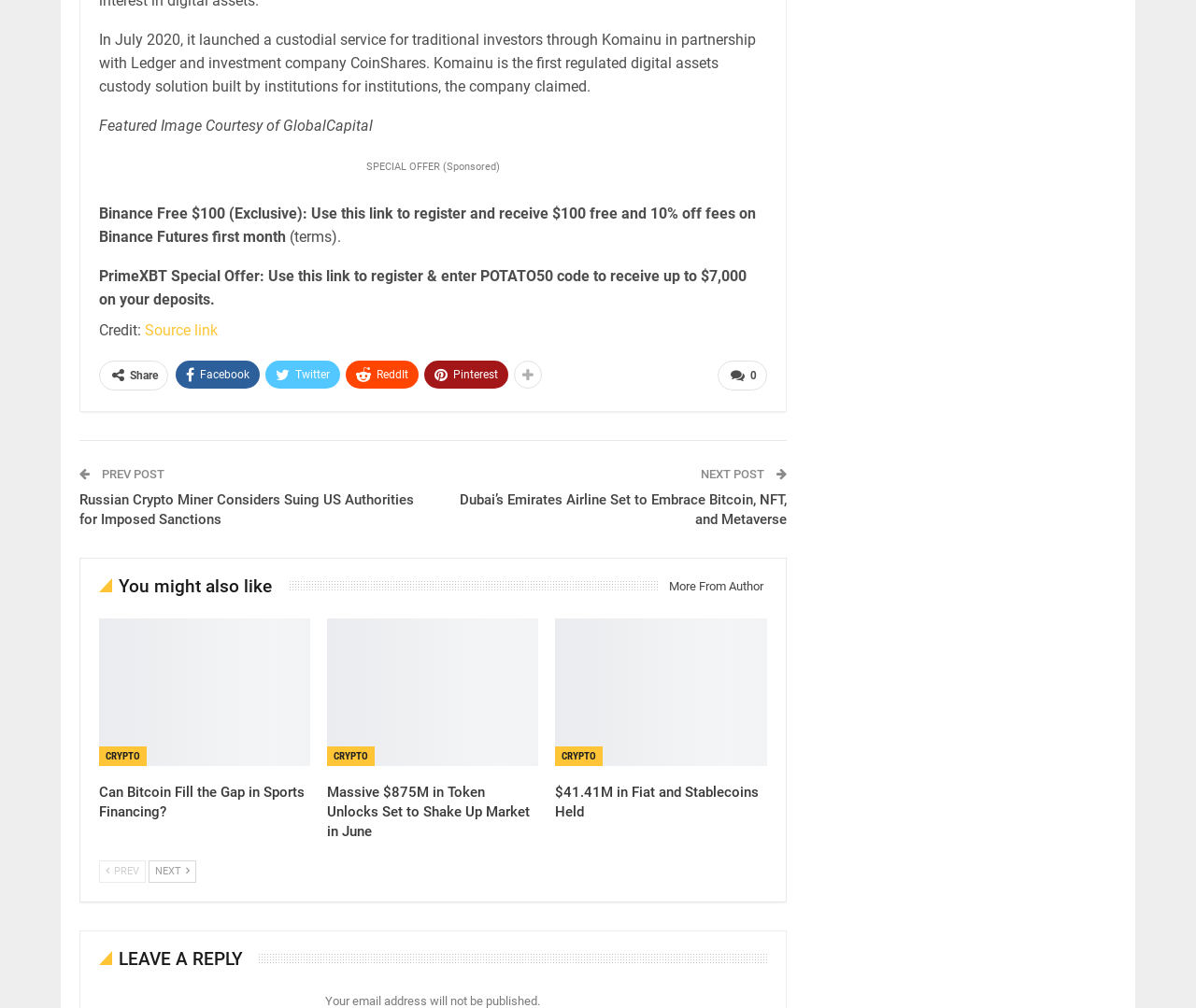Please determine the bounding box coordinates for the element that should be clicked to follow these instructions: "Click on the 'Previous' button".

[0.083, 0.854, 0.122, 0.876]